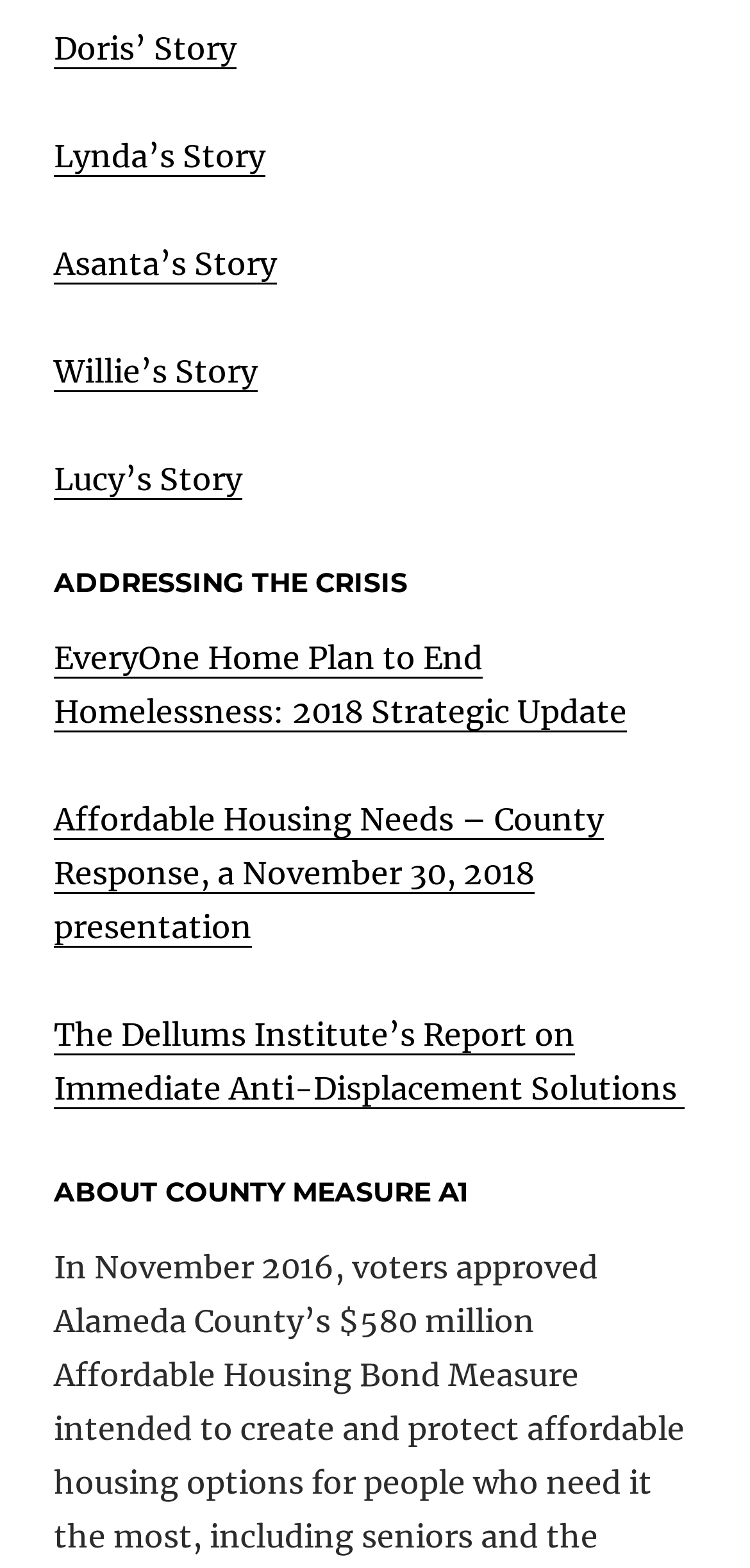Kindly respond to the following question with a single word or a brief phrase: 
What is the last story mentioned?

Lucy’s Story